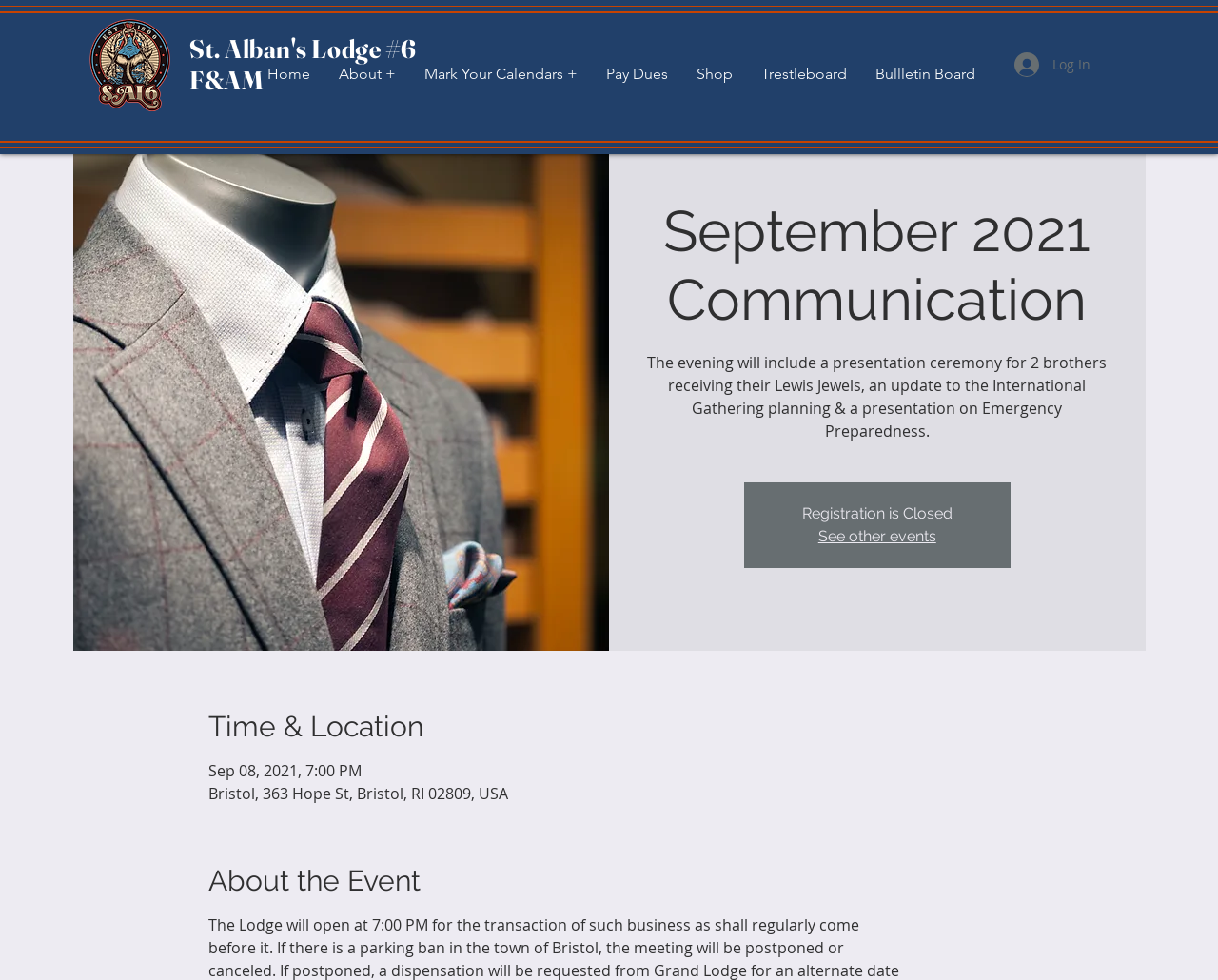Determine the bounding box coordinates of the region that needs to be clicked to achieve the task: "view other events".

[0.672, 0.538, 0.769, 0.556]